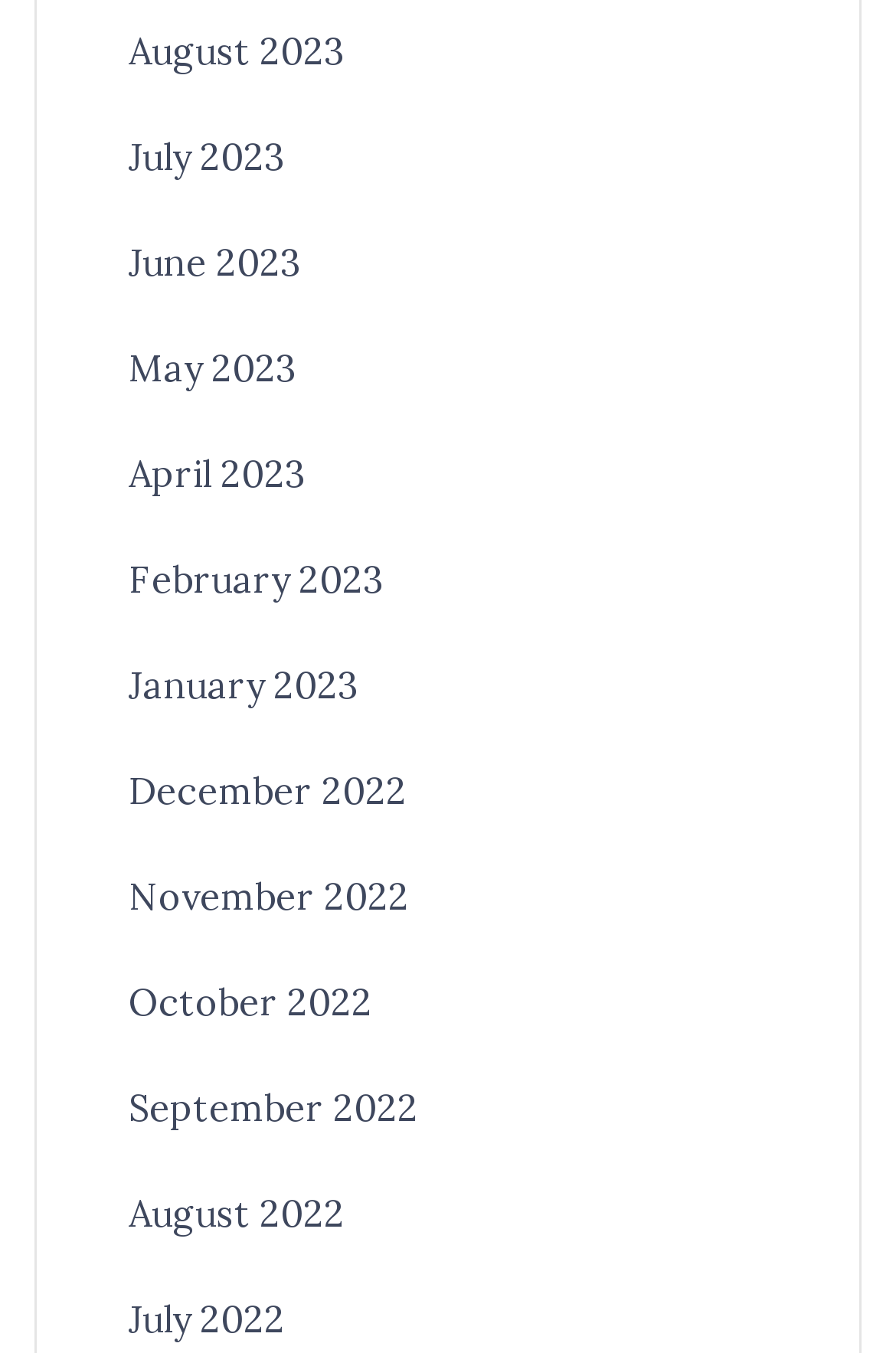What is the earliest month listed?
Utilize the information in the image to give a detailed answer to the question.

By examining the list of links, I can see that the bottommost link is 'August 2022', which suggests that it is the earliest month listed.